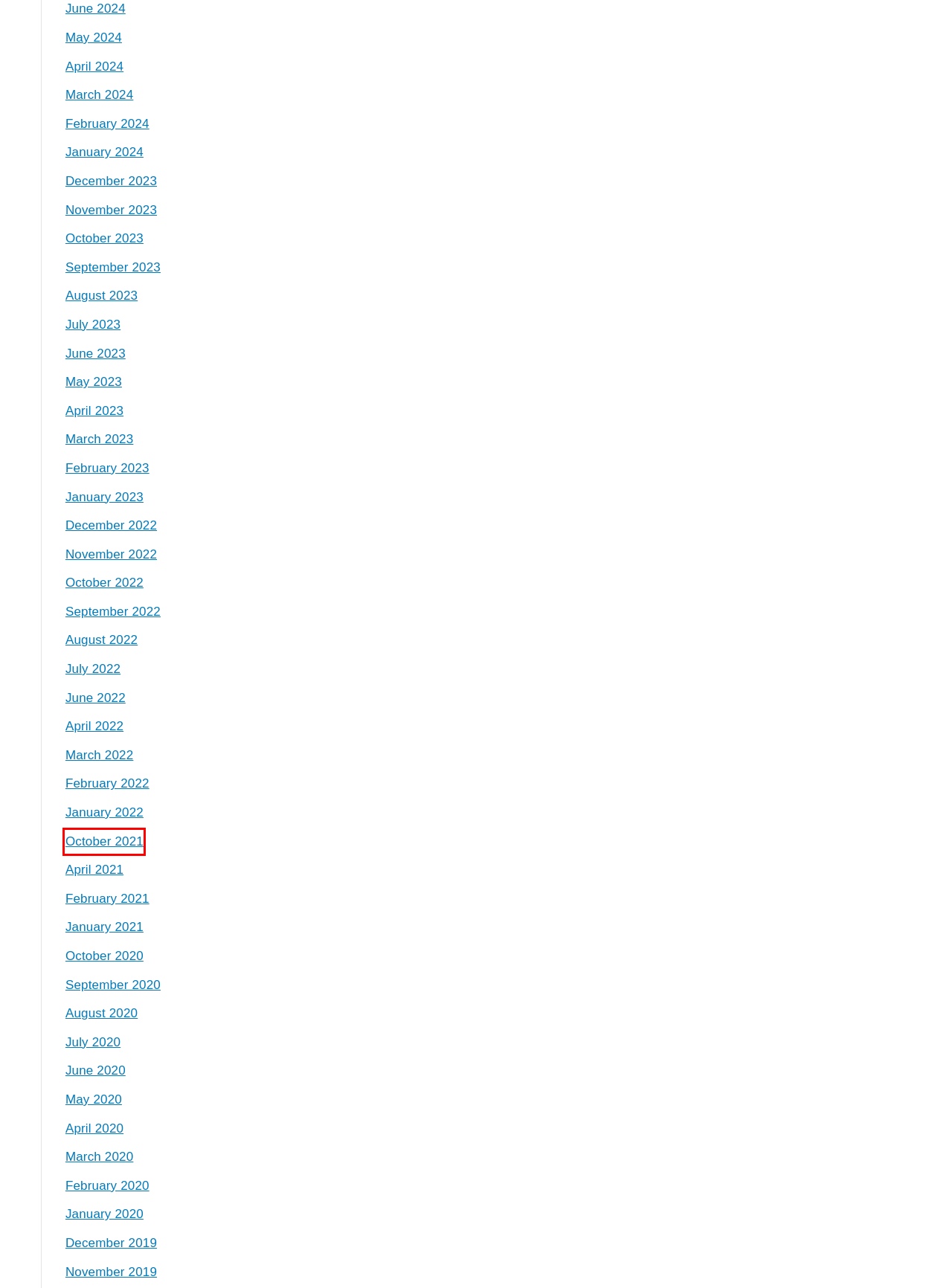You are given a screenshot of a webpage with a red rectangle bounding box. Choose the best webpage description that matches the new webpage after clicking the element in the bounding box. Here are the candidates:
A. May 2024 - INFINITY COSMOS
B. April 2022 - INFINITY COSMOS
C. January 2021 - INFINITY COSMOS
D. October 2021 - INFINITY COSMOS
E. January 2023 - INFINITY COSMOS
F. April 2021 - INFINITY COSMOS
G. January 2024 - INFINITY COSMOS
H. October 2022 - INFINITY COSMOS

D